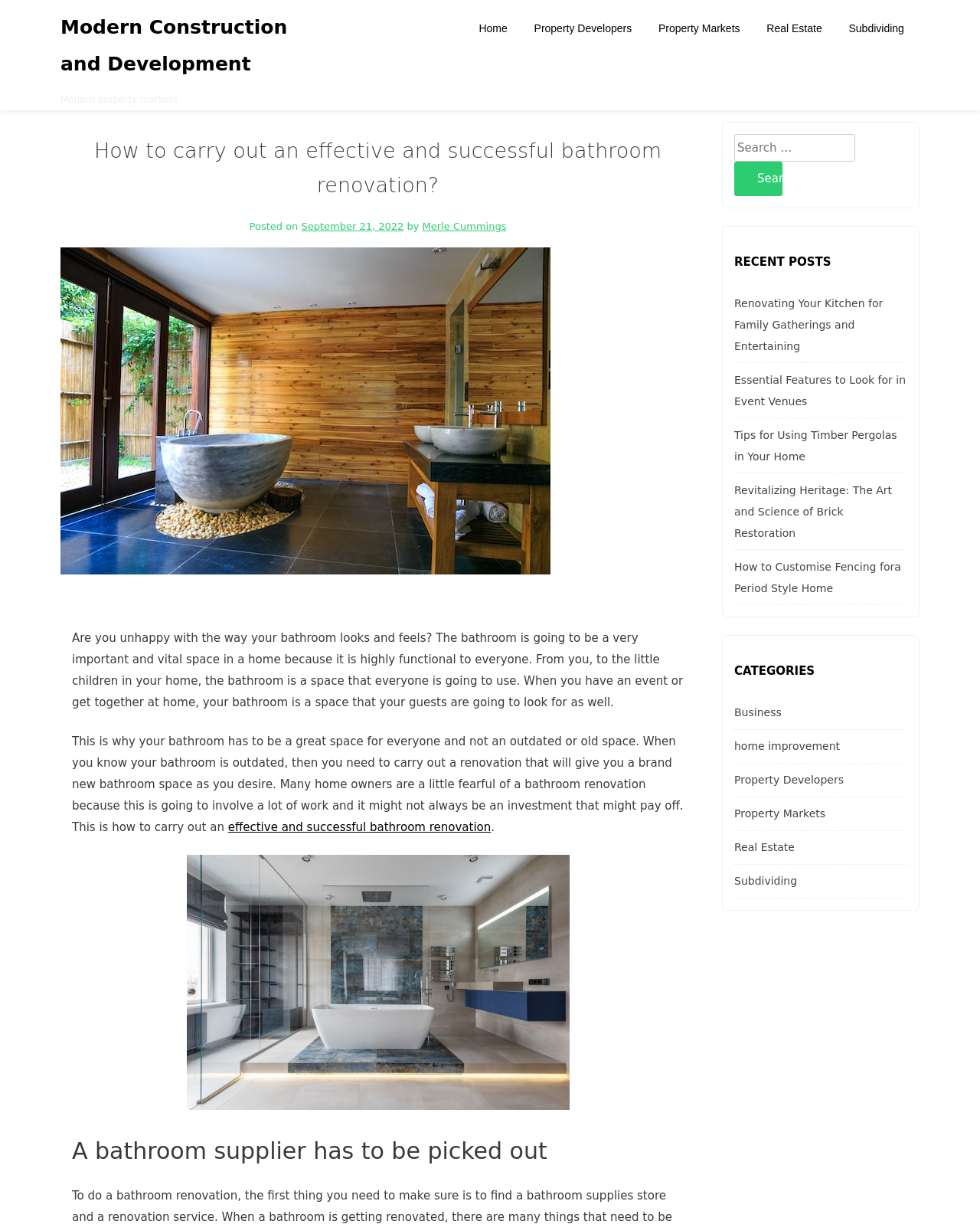Can you find the bounding box coordinates for the element that needs to be clicked to execute this instruction: "Read the 'Renovating Your Kitchen for Family Gatherings and Entertaining' post"? The coordinates should be given as four float numbers between 0 and 1, i.e., [left, top, right, bottom].

[0.749, 0.243, 0.901, 0.288]